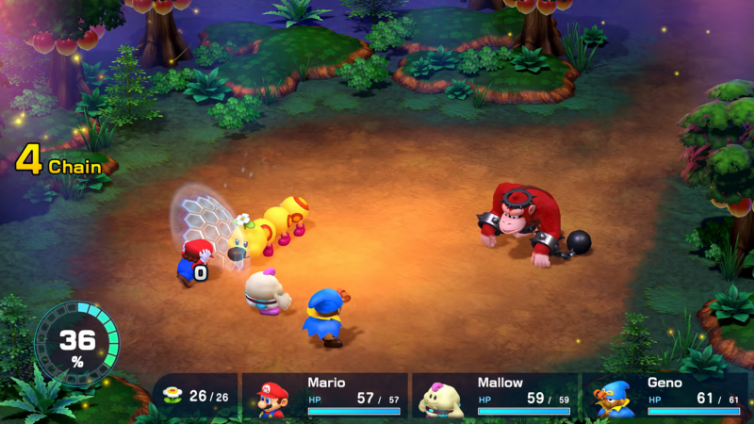What is the current battle status?
Answer the question with as much detail as possible.

The dynamic super meter in the corner of the image reflects the current battle status, which is indicated to be 36%. This suggests that the player's party has a certain amount of power or energy available for use in the battle.